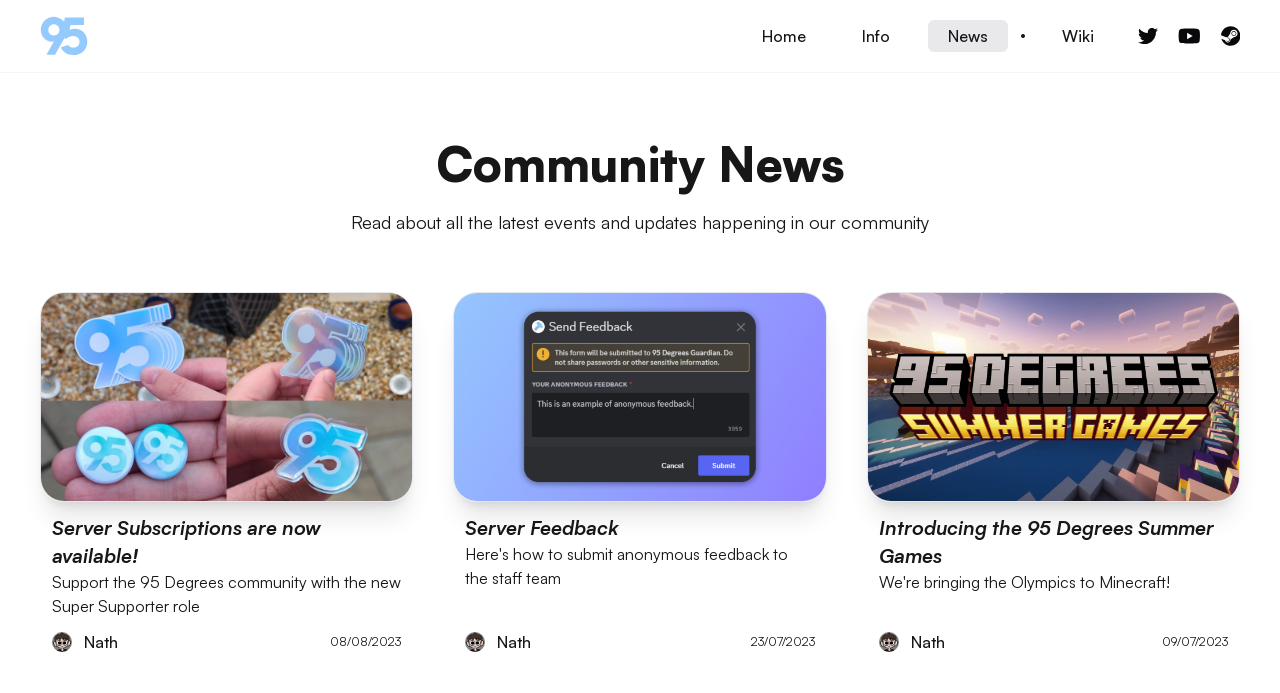Specify the bounding box coordinates for the region that must be clicked to perform the given instruction: "Click on the Home link".

[0.581, 0.029, 0.644, 0.075]